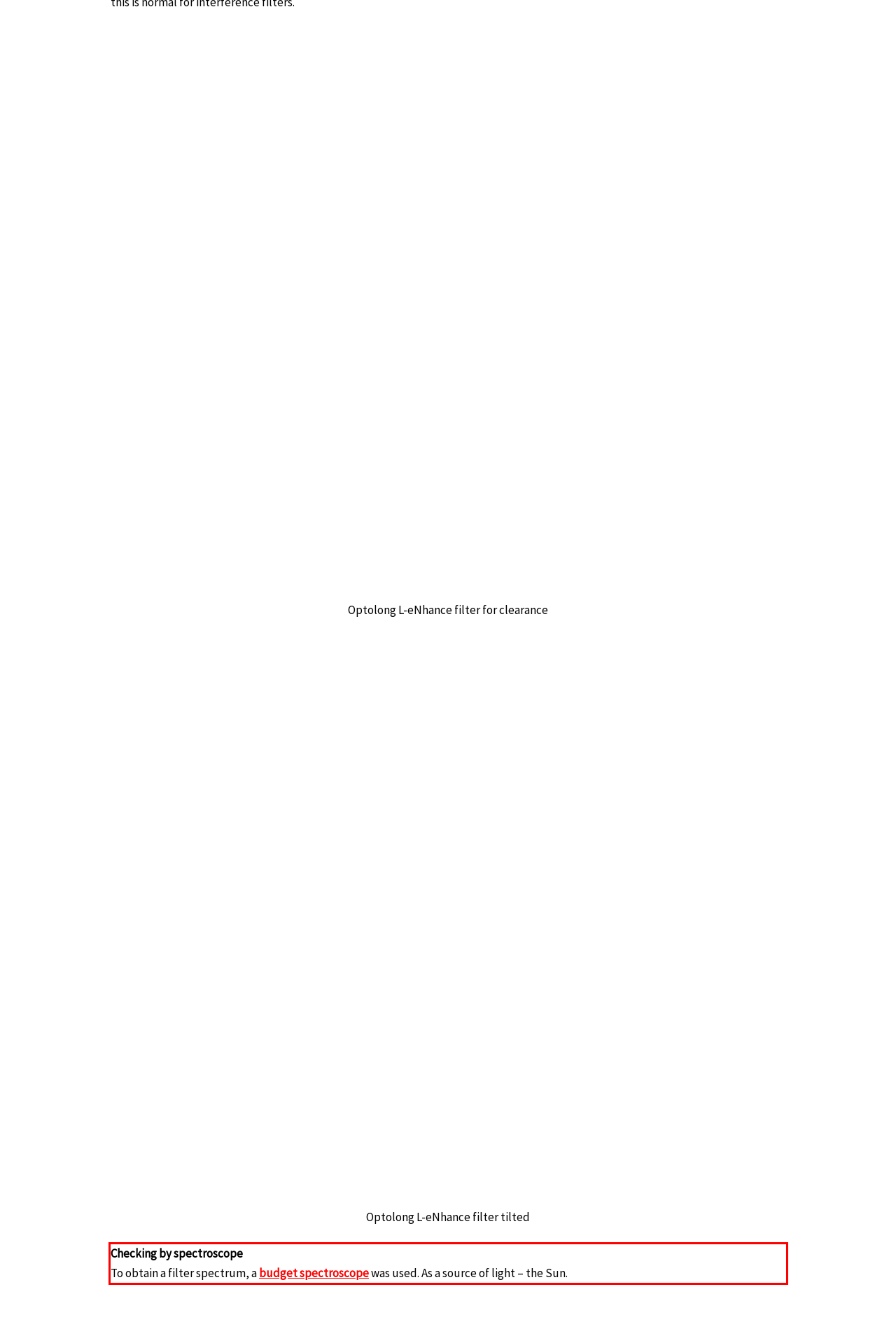Look at the provided screenshot of the webpage and perform OCR on the text within the red bounding box.

Checking by spectroscope To obtain a filter spectrum, a budget spectroscope was used. As a source of light – the Sun.